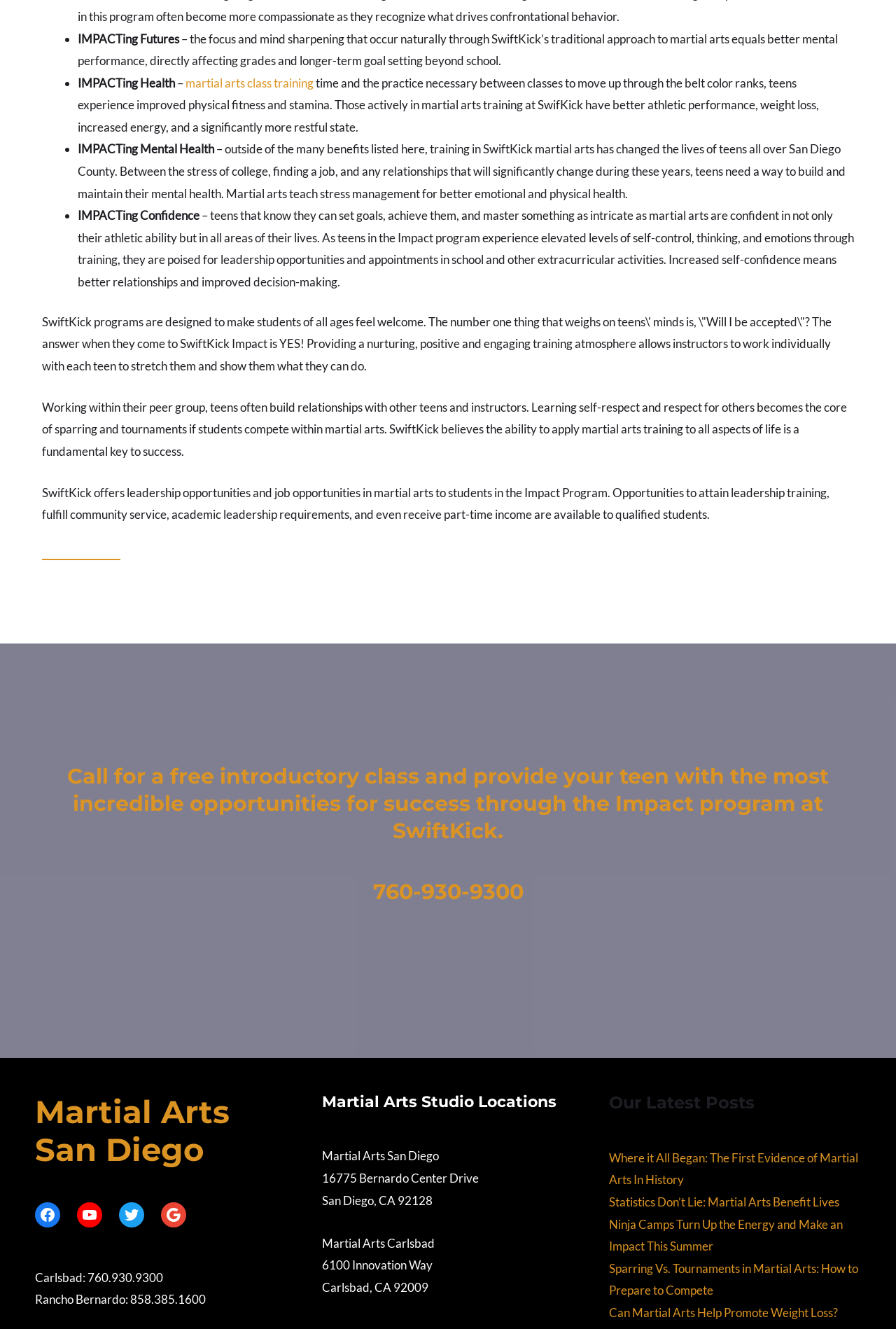Given the description: "martial arts class training", determine the bounding box coordinates of the UI element. The coordinates should be formatted as four float numbers between 0 and 1, [left, top, right, bottom].

[0.207, 0.057, 0.35, 0.068]